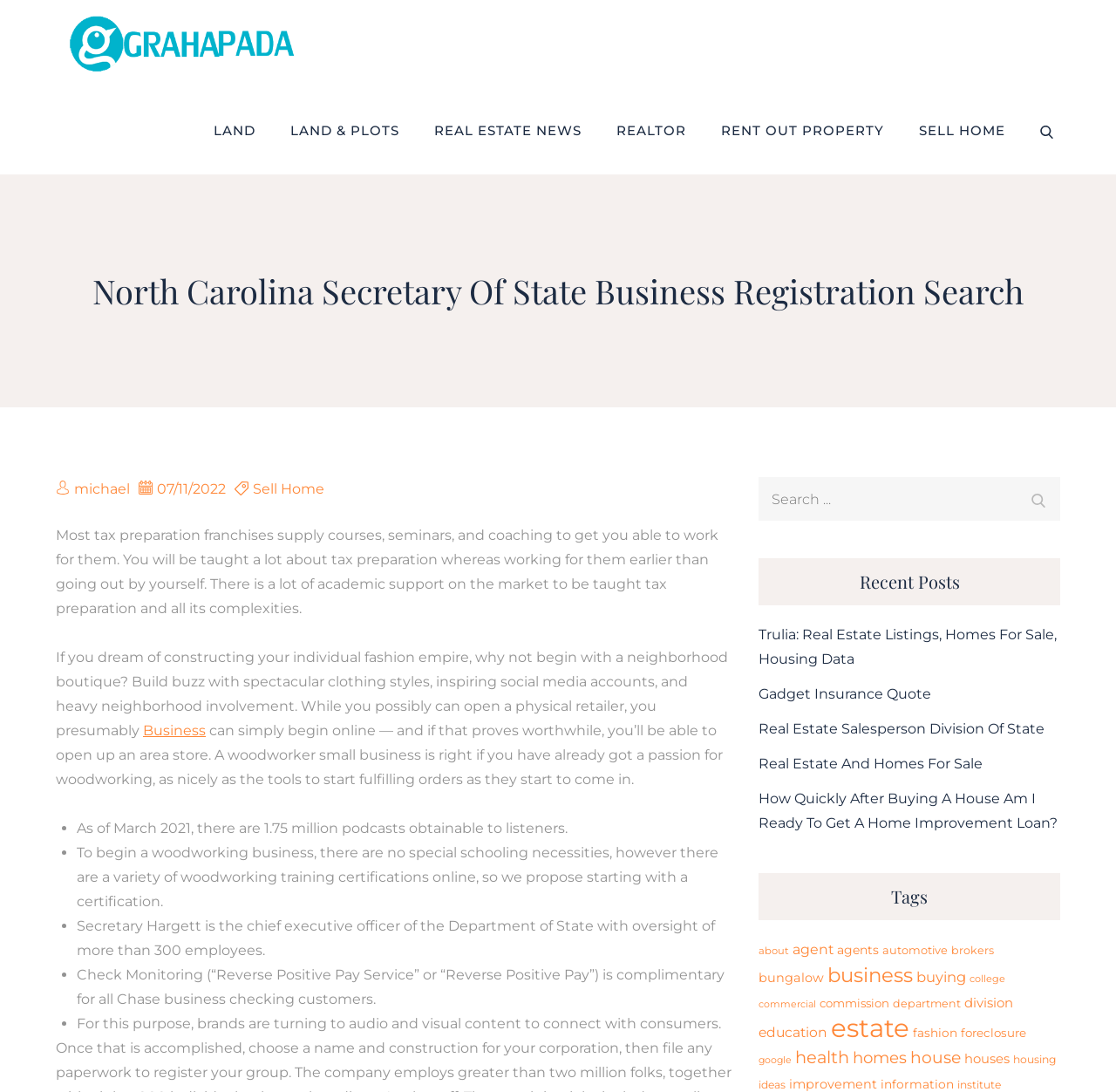What is the primary function of this webpage?
Give a comprehensive and detailed explanation for the question.

Based on the webpage's structure and content, it appears to be a search platform for business registrations in North Carolina, allowing users to search for specific businesses or browse through various categories.